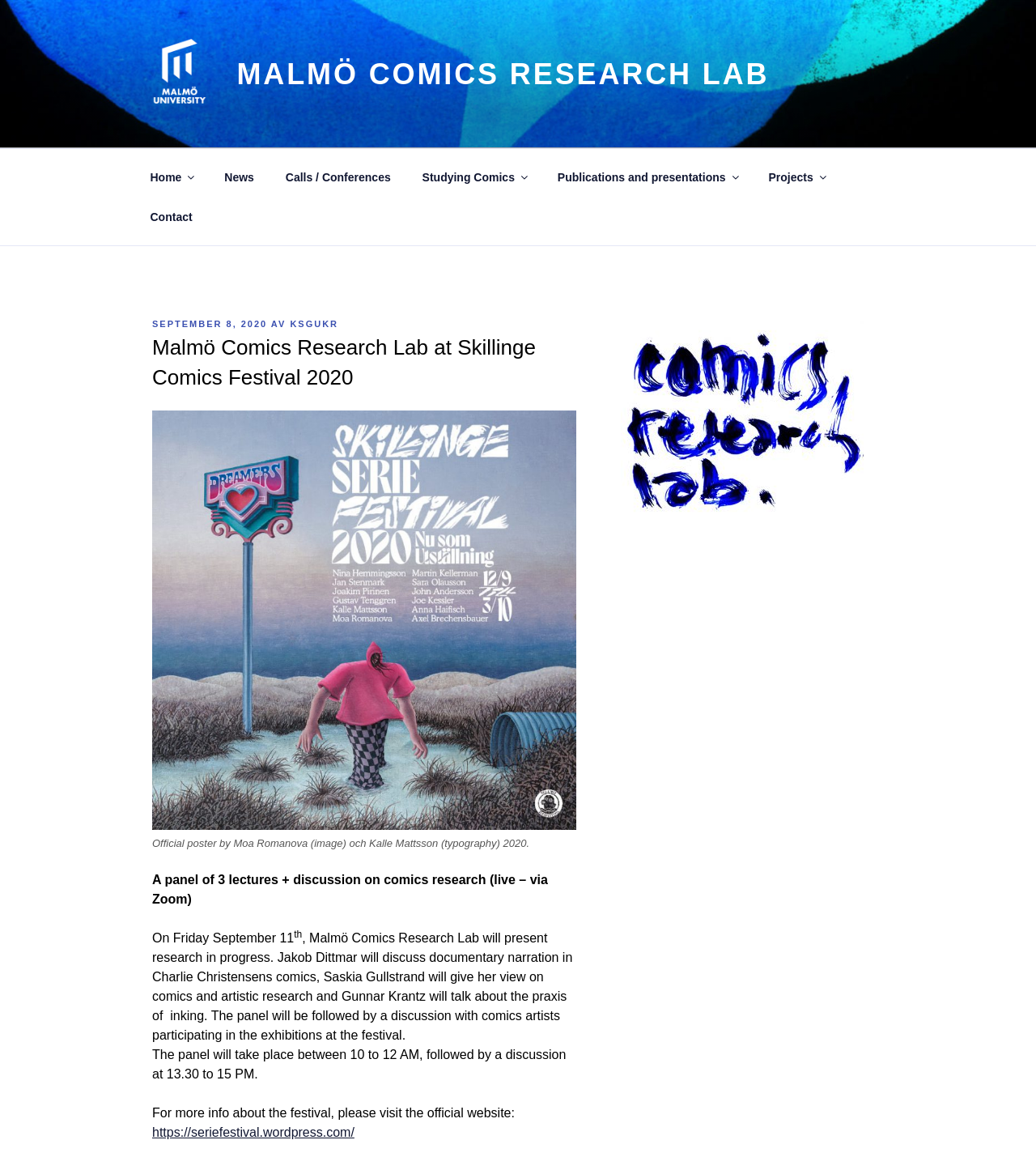What is the time of the panel discussion?
Using the visual information, answer the question in a single word or phrase.

10 to 12 AM